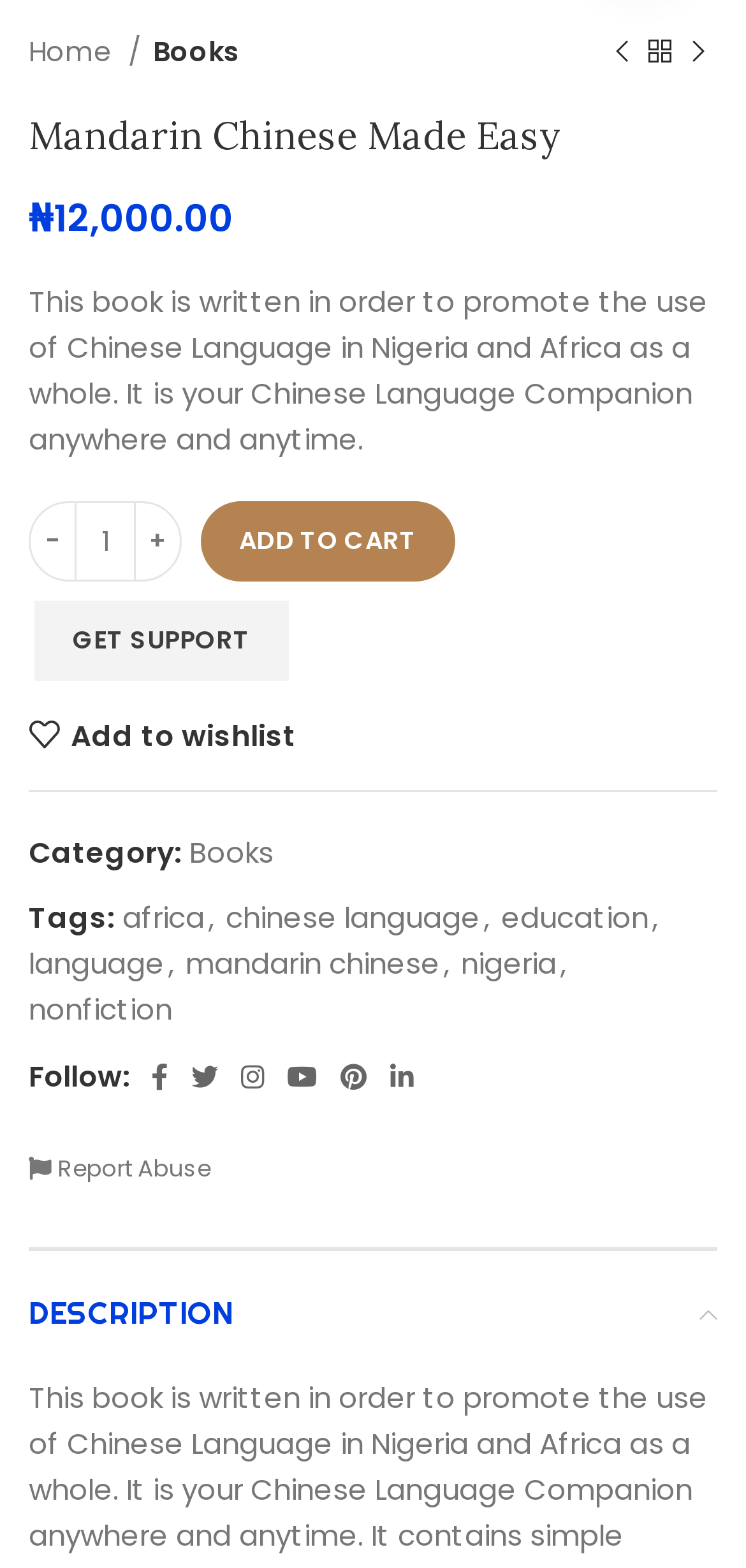Determine the bounding box coordinates for the UI element with the following description: "aria-label="Next product"". The coordinates should be four float numbers between 0 and 1, represented as [left, top, right, bottom].

[0.91, 0.021, 0.962, 0.046]